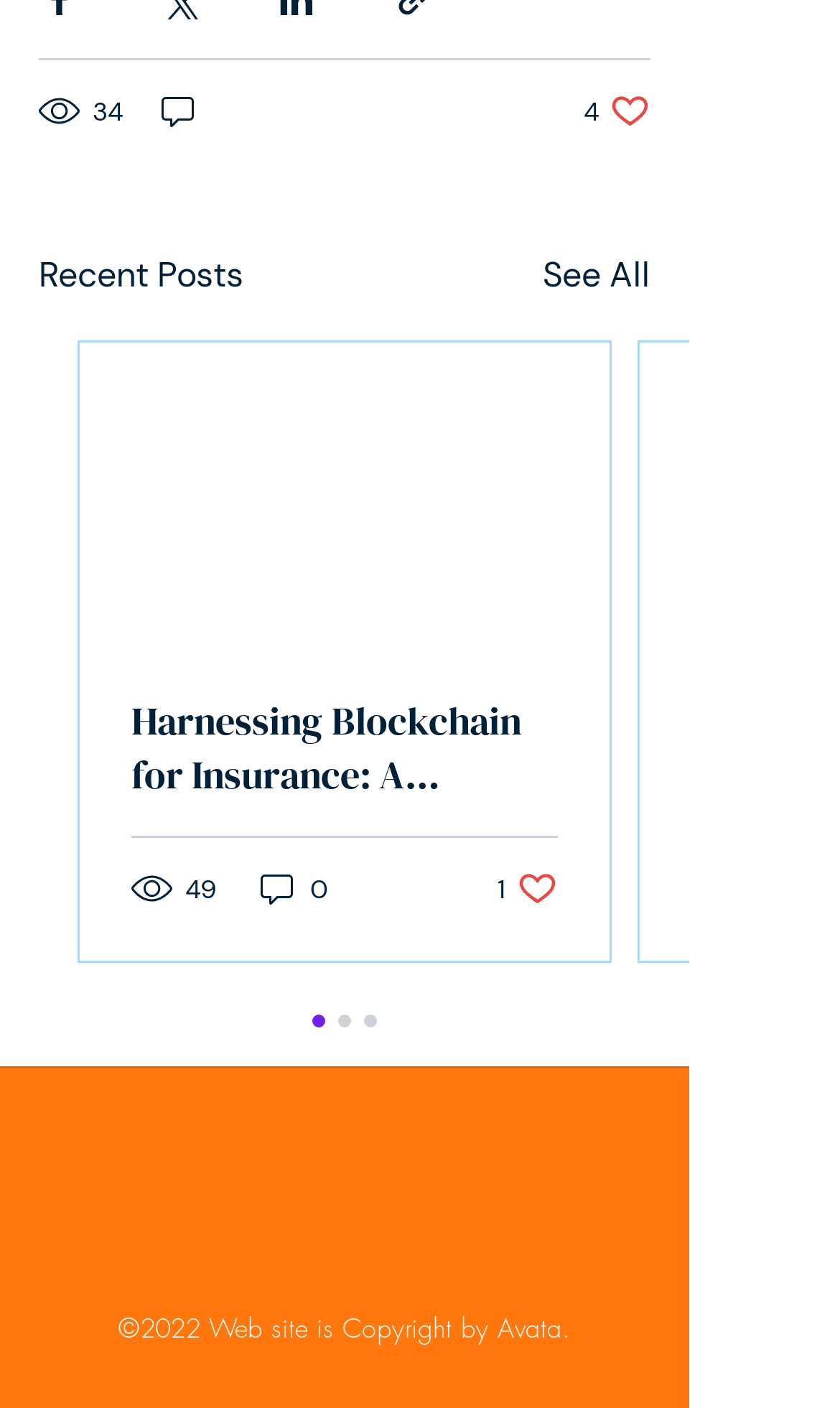Please identify the bounding box coordinates of the element that needs to be clicked to execute the following command: "Go to Twitter". Provide the bounding box using four float numbers between 0 and 1, formatted as [left, top, right, bottom].

[0.3, 0.858, 0.39, 0.911]